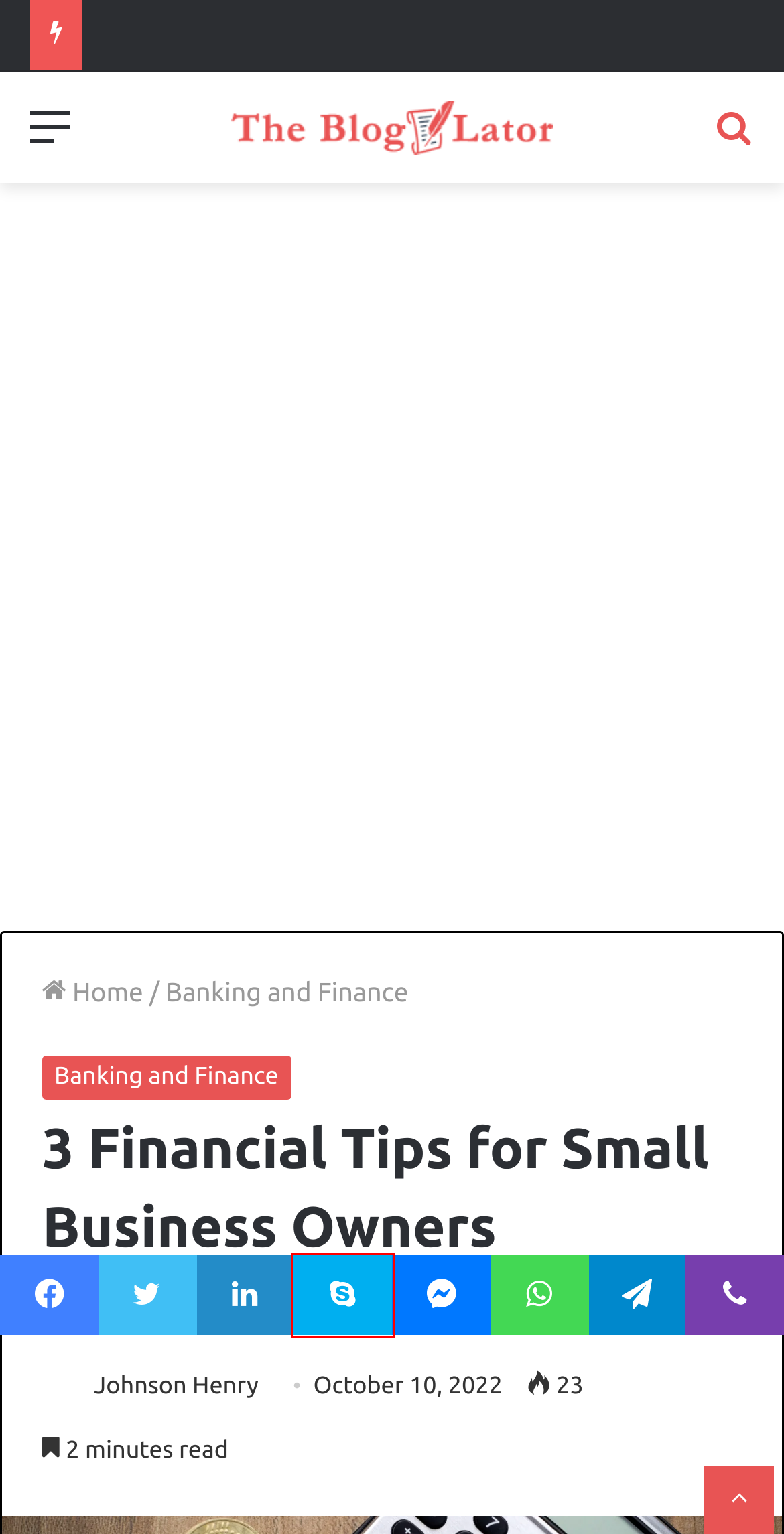Review the webpage screenshot provided, noting the red bounding box around a UI element. Choose the description that best matches the new webpage after clicking the element within the bounding box. The following are the options:
A. 8 Ways How To use Instagram For Business
B. The Blogulator - Business & Services
C. Castle vs Palace: What Are the Differences?
D. Skype
E. Guide to help you identify the right Term Insurance Plan
F. 5 Must-Know Online Safety Tips for Your Business
G. Home - Business Vision
H. Banking and Finance

D